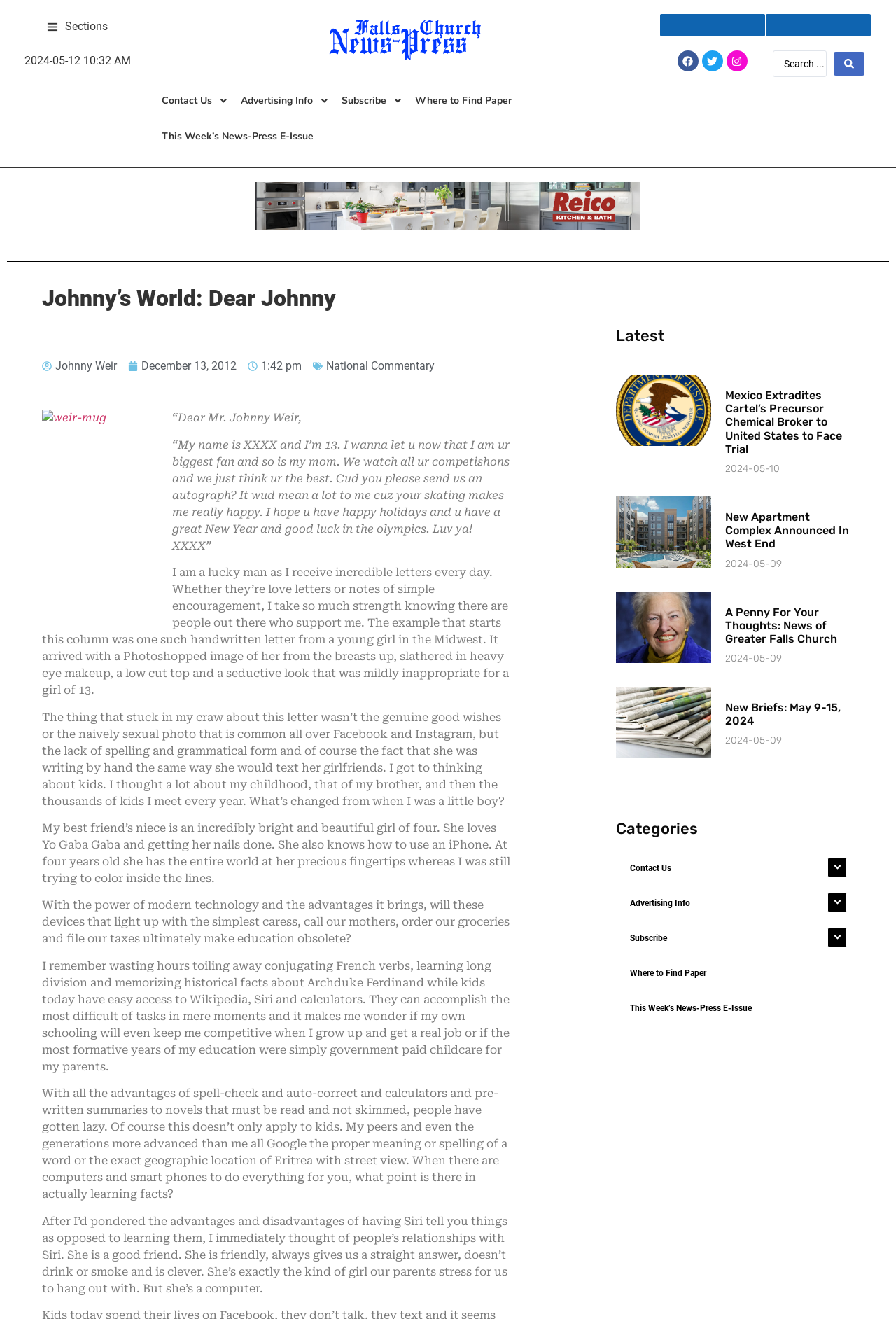What is the date of the latest article?
Please answer the question with a detailed and comprehensive explanation.

I found the latest article by looking at the dates of the articles listed on the webpage. The latest article has a date of 2024-05-12, which is the most recent date among all the articles.